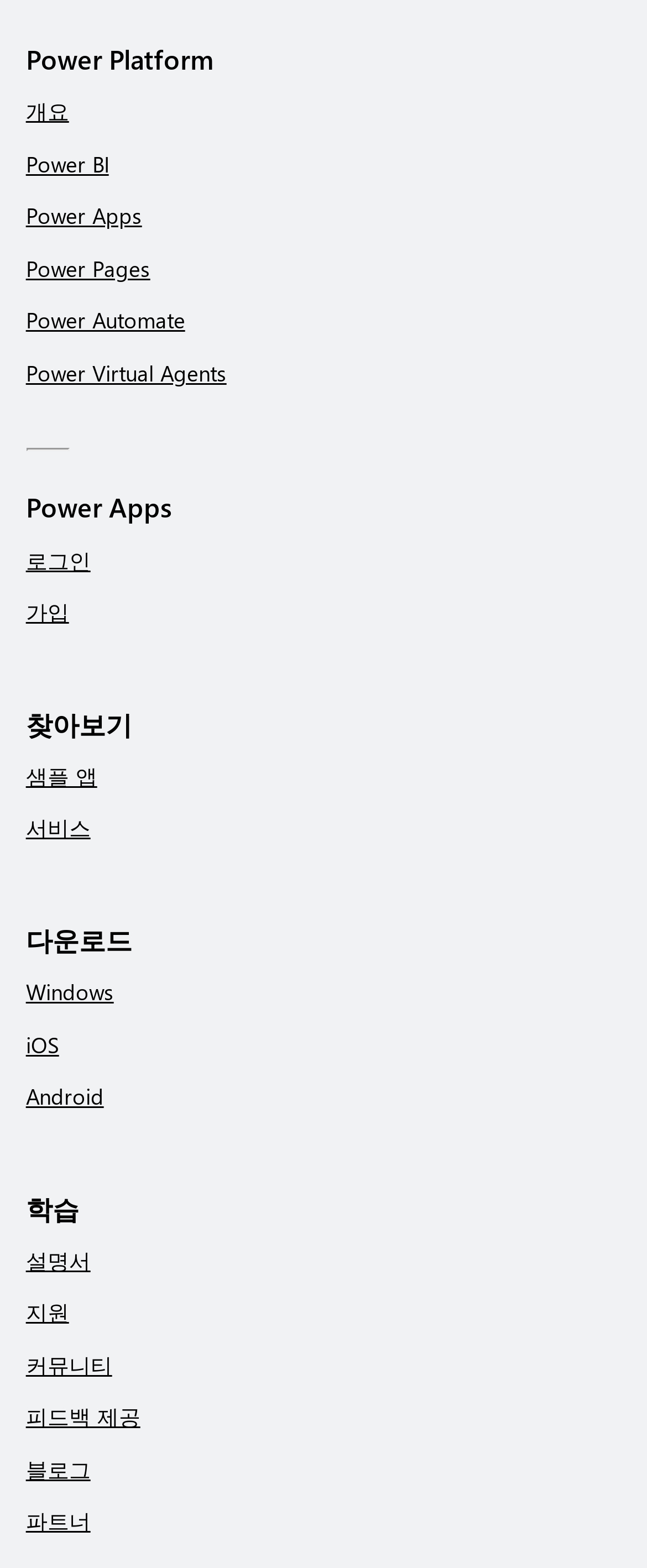Determine the bounding box coordinates for the area that should be clicked to carry out the following instruction: "Click on Power BI".

[0.04, 0.095, 0.168, 0.113]